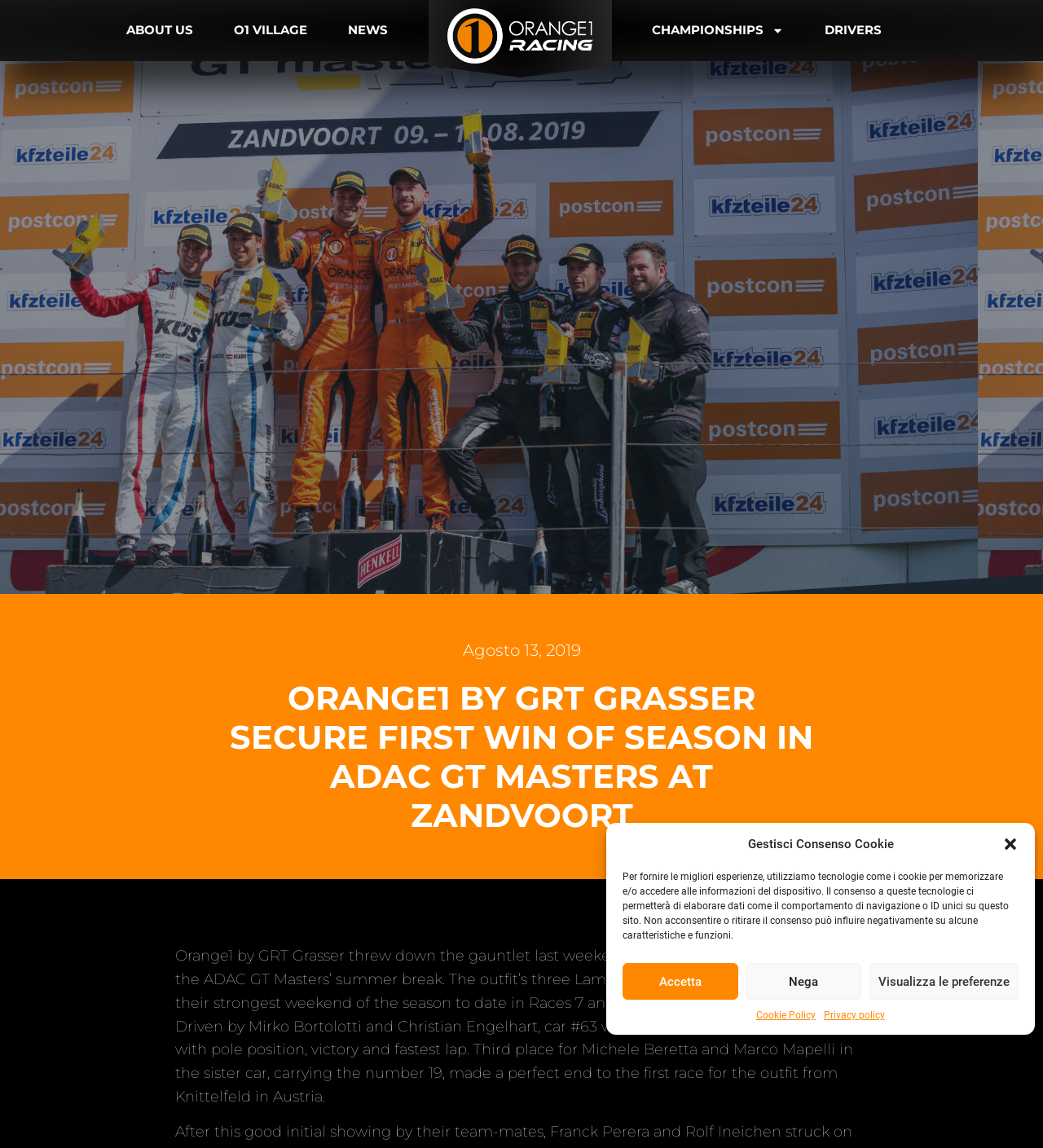Find and indicate the bounding box coordinates of the region you should select to follow the given instruction: "Click the NEWS link".

[0.334, 0.01, 0.372, 0.043]